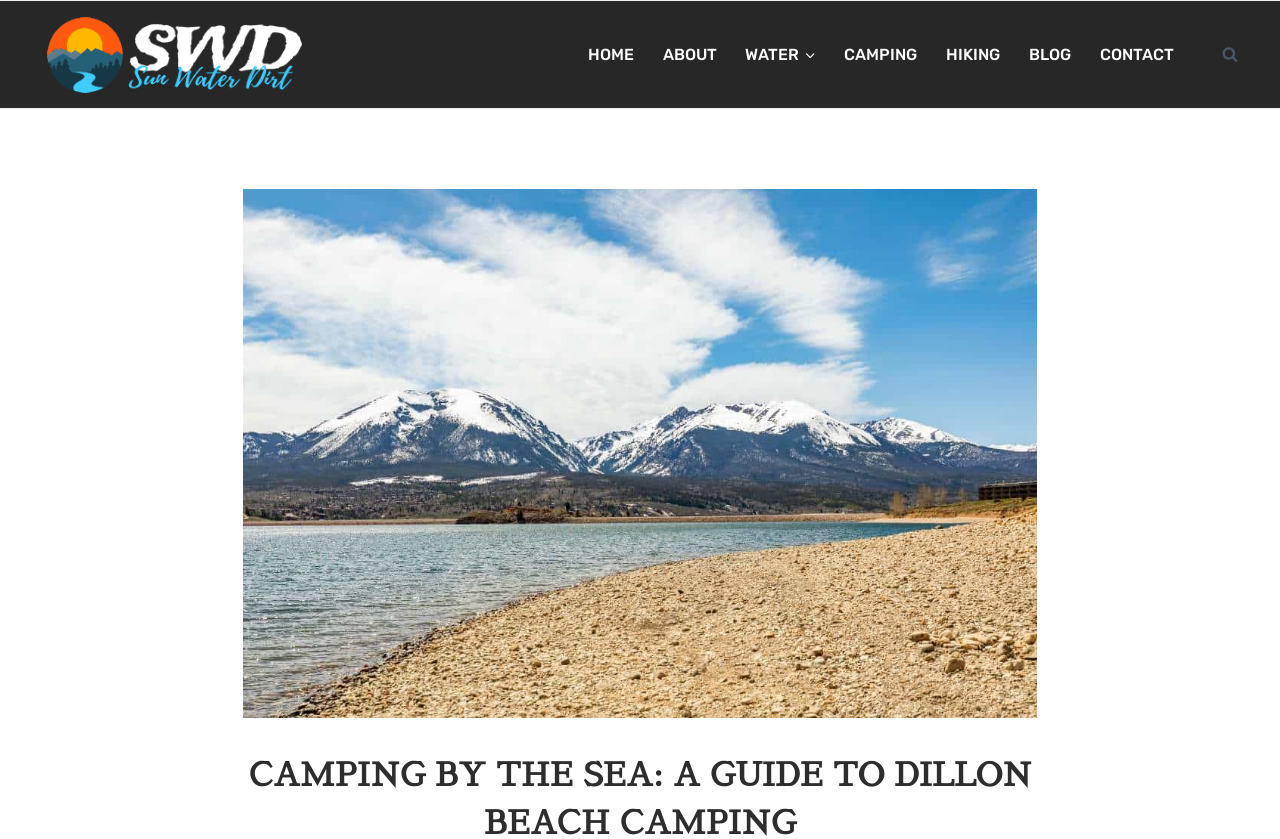Please find the bounding box coordinates of the element that must be clicked to perform the given instruction: "go to CAMPING page". The coordinates should be four float numbers from 0 to 1, i.e., [left, top, right, bottom].

[0.648, 0.038, 0.728, 0.092]